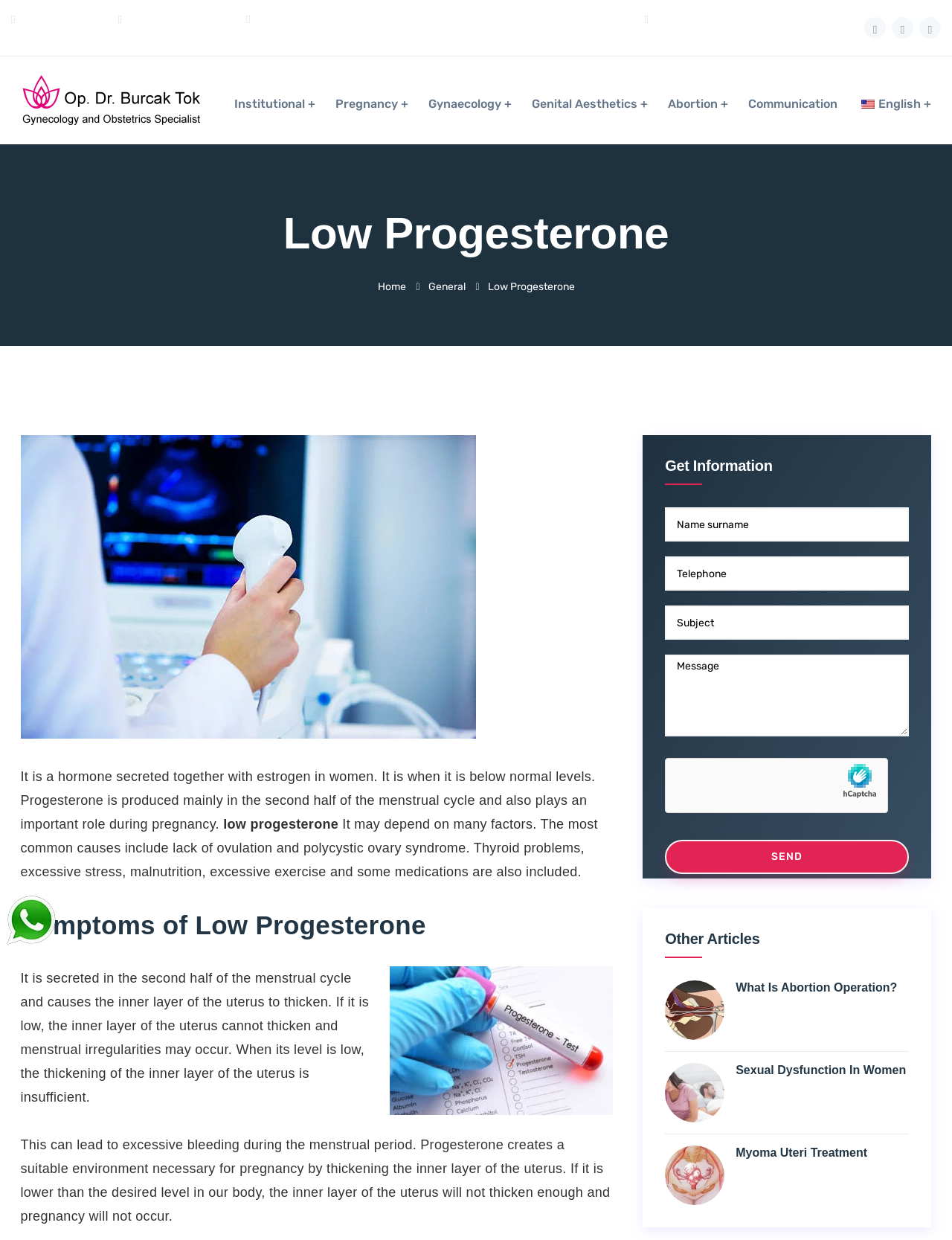Determine the bounding box coordinates of the region I should click to achieve the following instruction: "Read the Symptoms of Low Progesterone section". Ensure the bounding box coordinates are four float numbers between 0 and 1, i.e., [left, top, right, bottom].

[0.021, 0.732, 0.644, 0.76]